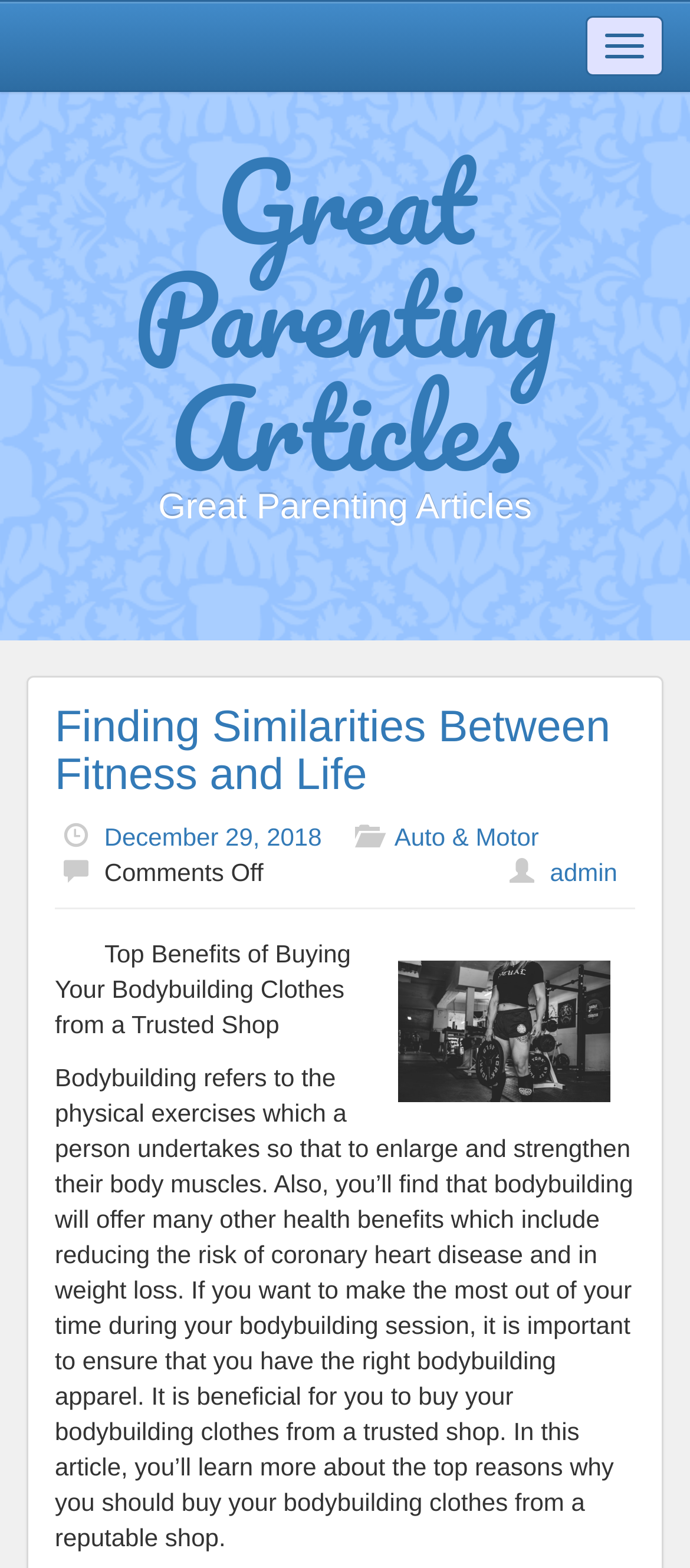Answer the question briefly using a single word or phrase: 
How many comments are there on the article?

Comments Off